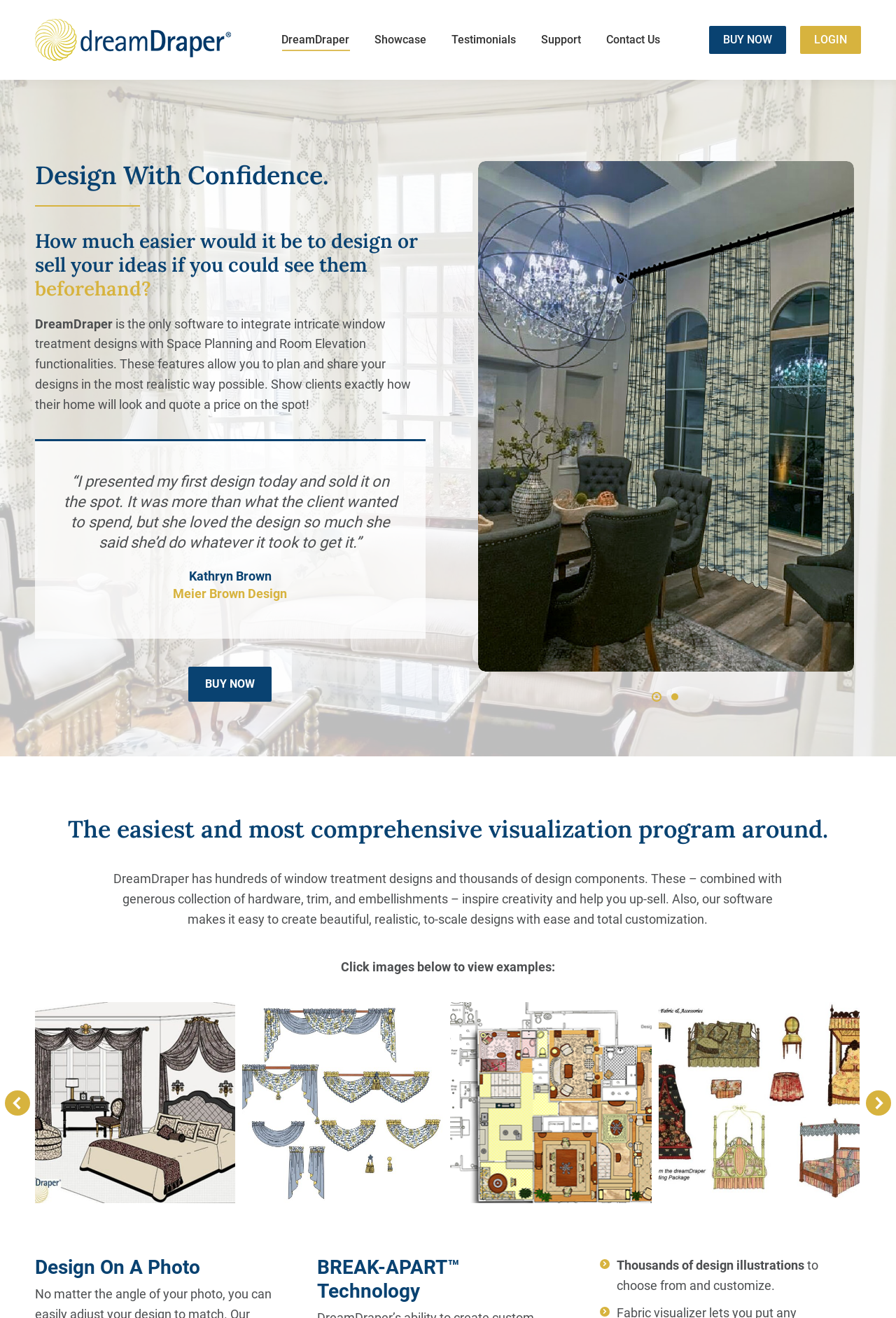Highlight the bounding box coordinates of the element you need to click to perform the following instruction: "View the 'Showcase'."

[0.415, 0.023, 0.479, 0.038]